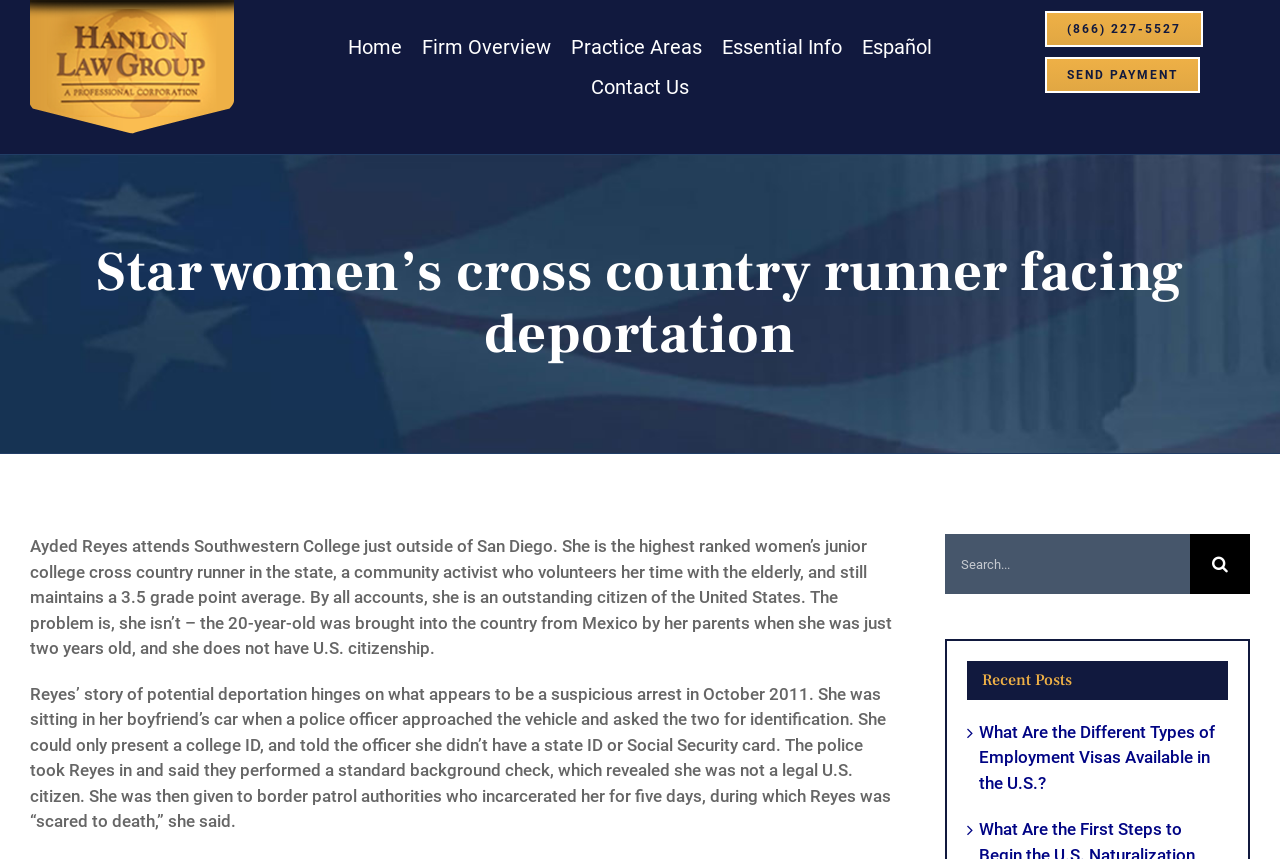Please predict the bounding box coordinates of the element's region where a click is necessary to complete the following instruction: "Call the phone number". The coordinates should be represented by four float numbers between 0 and 1, i.e., [left, top, right, bottom].

[0.816, 0.013, 0.94, 0.055]